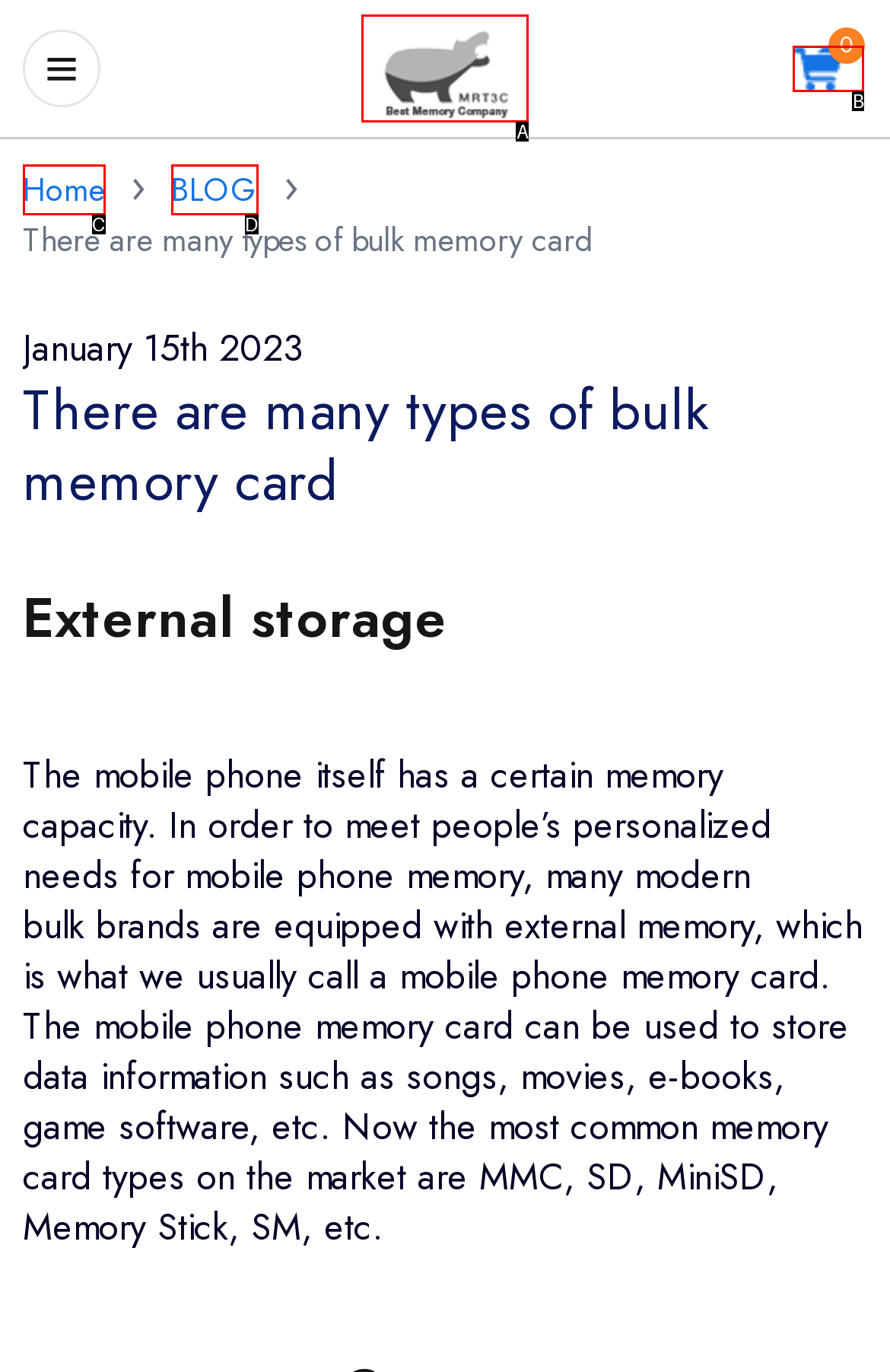Match the HTML element to the description: 0. Answer with the letter of the correct option from the provided choices.

B